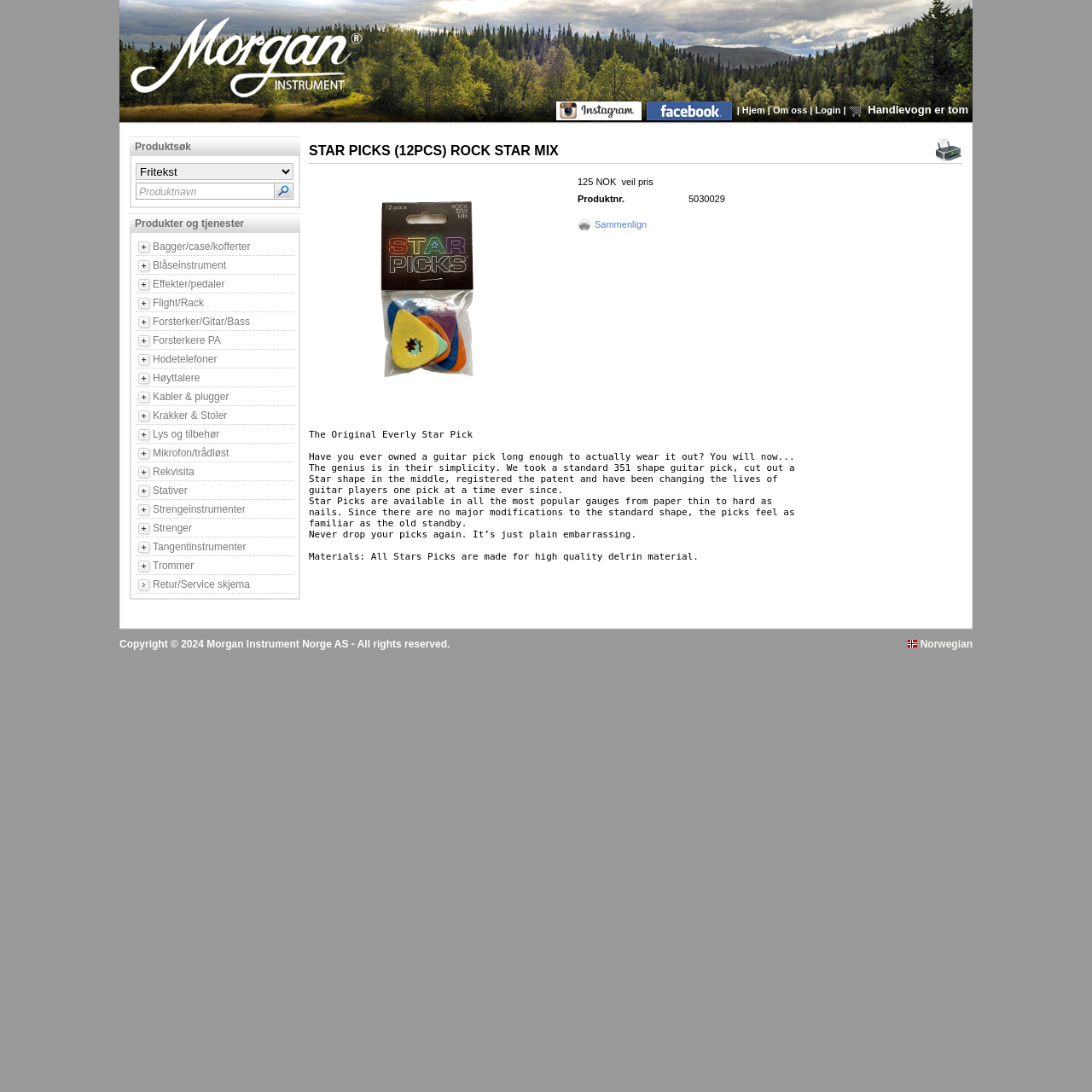Identify the primary heading of the webpage and provide its text.

STAR PICKS (12PCS) ROCK STAR MIX